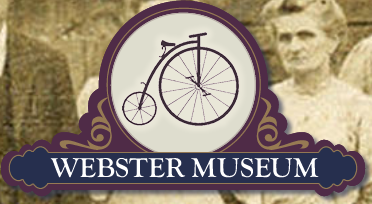Use a single word or phrase to answer the question: What is the purpose of the Webster Museum?

to educate the community